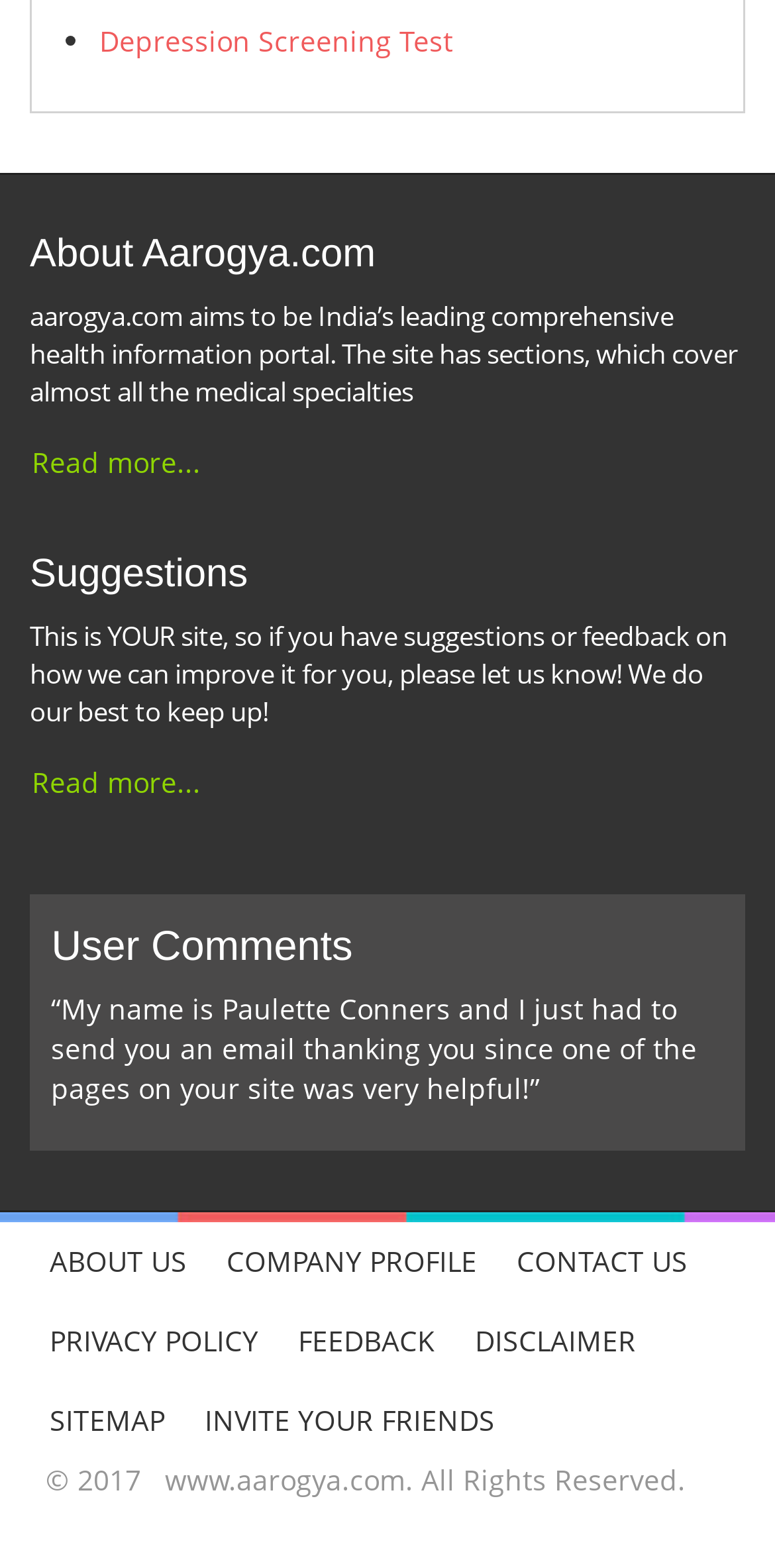Provide the bounding box coordinates for the UI element that is described as: "Invite Your Friends".

[0.238, 0.881, 0.664, 0.932]